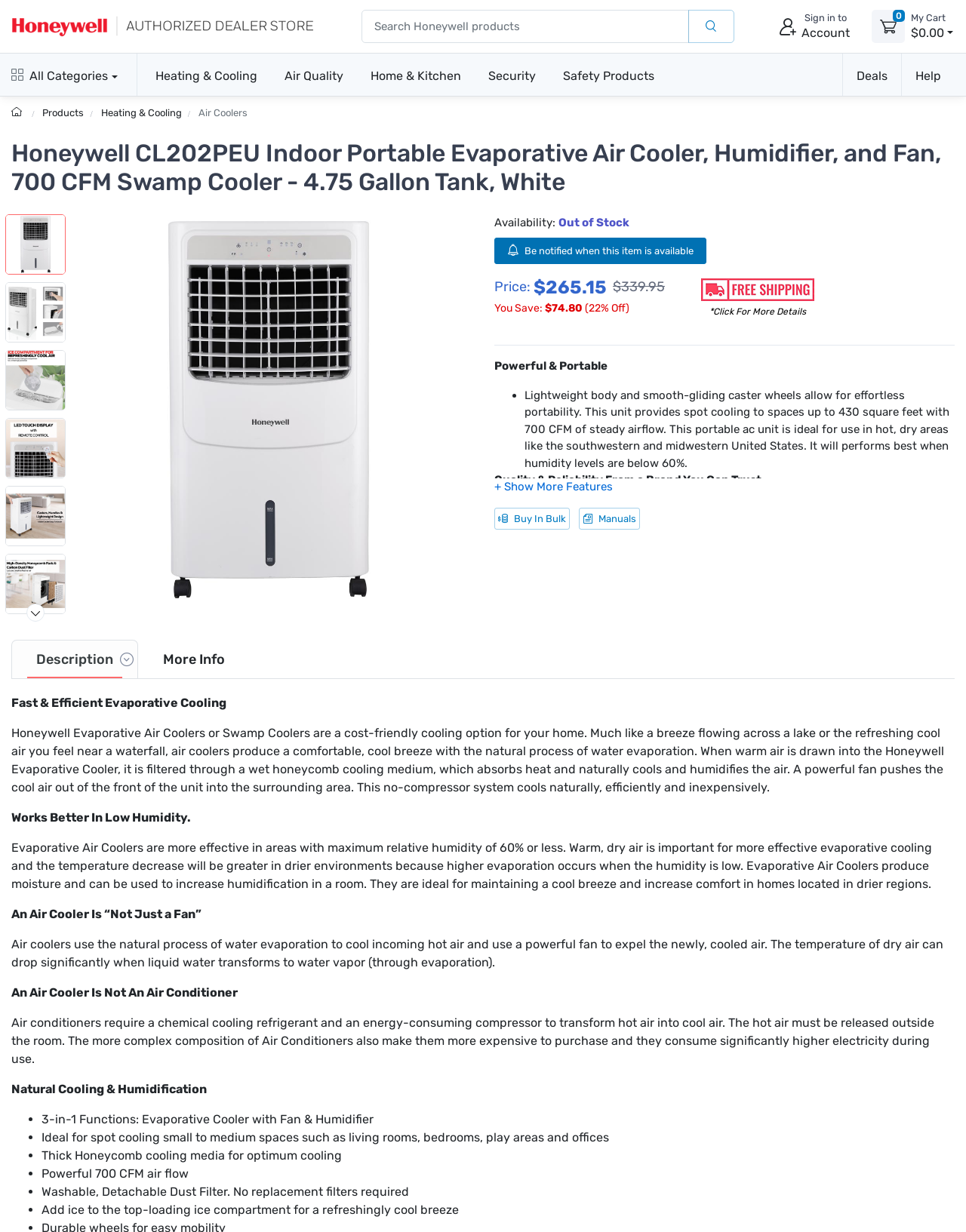What is the function of the button with the text 'Be notified when this item is available'?
Provide a one-word or short-phrase answer based on the image.

Notify when available